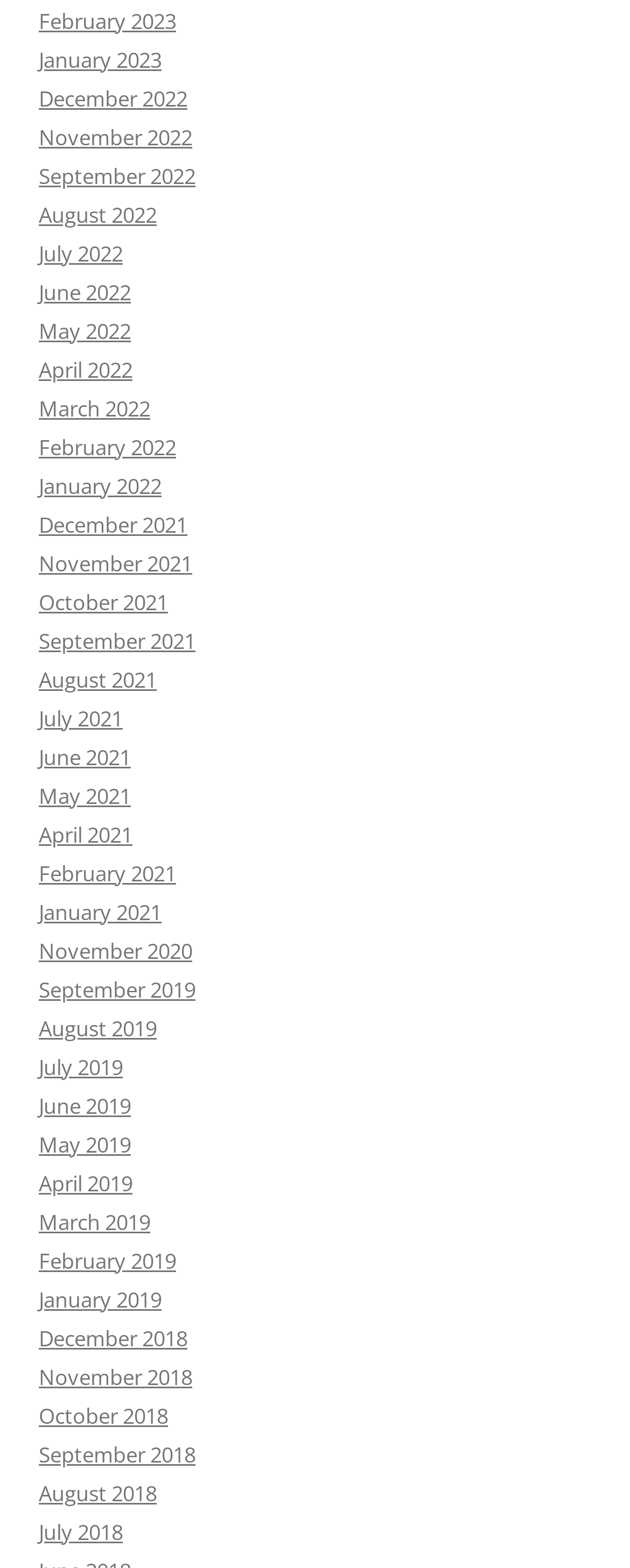Kindly determine the bounding box coordinates of the area that needs to be clicked to fulfill this instruction: "View January 2022".

[0.062, 0.3, 0.256, 0.319]